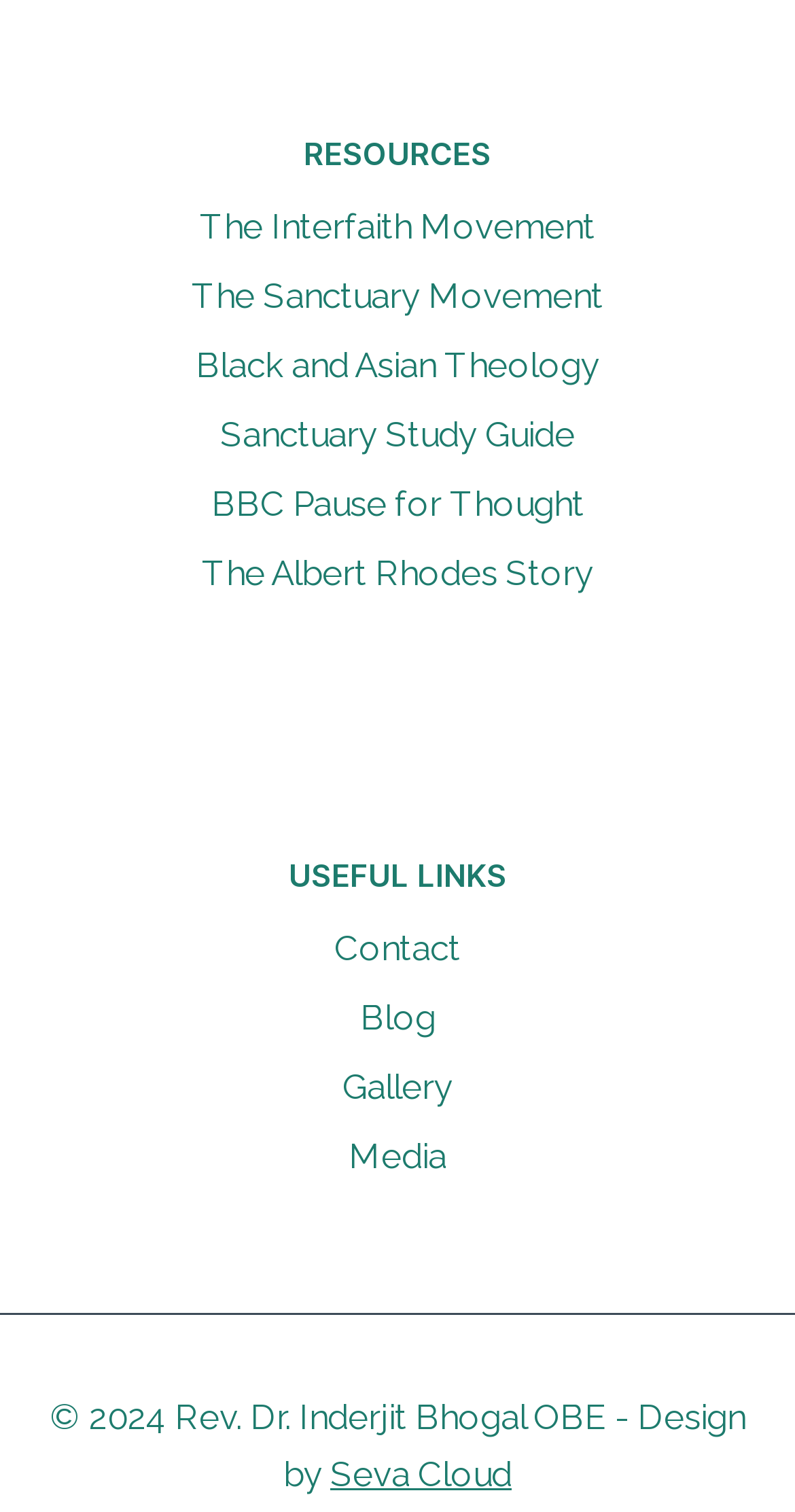Identify the bounding box coordinates of the area that should be clicked in order to complete the given instruction: "Contact Rev. Dr. Inderjit Bhogal OBE". The bounding box coordinates should be four float numbers between 0 and 1, i.e., [left, top, right, bottom].

[0.062, 0.605, 0.938, 0.651]